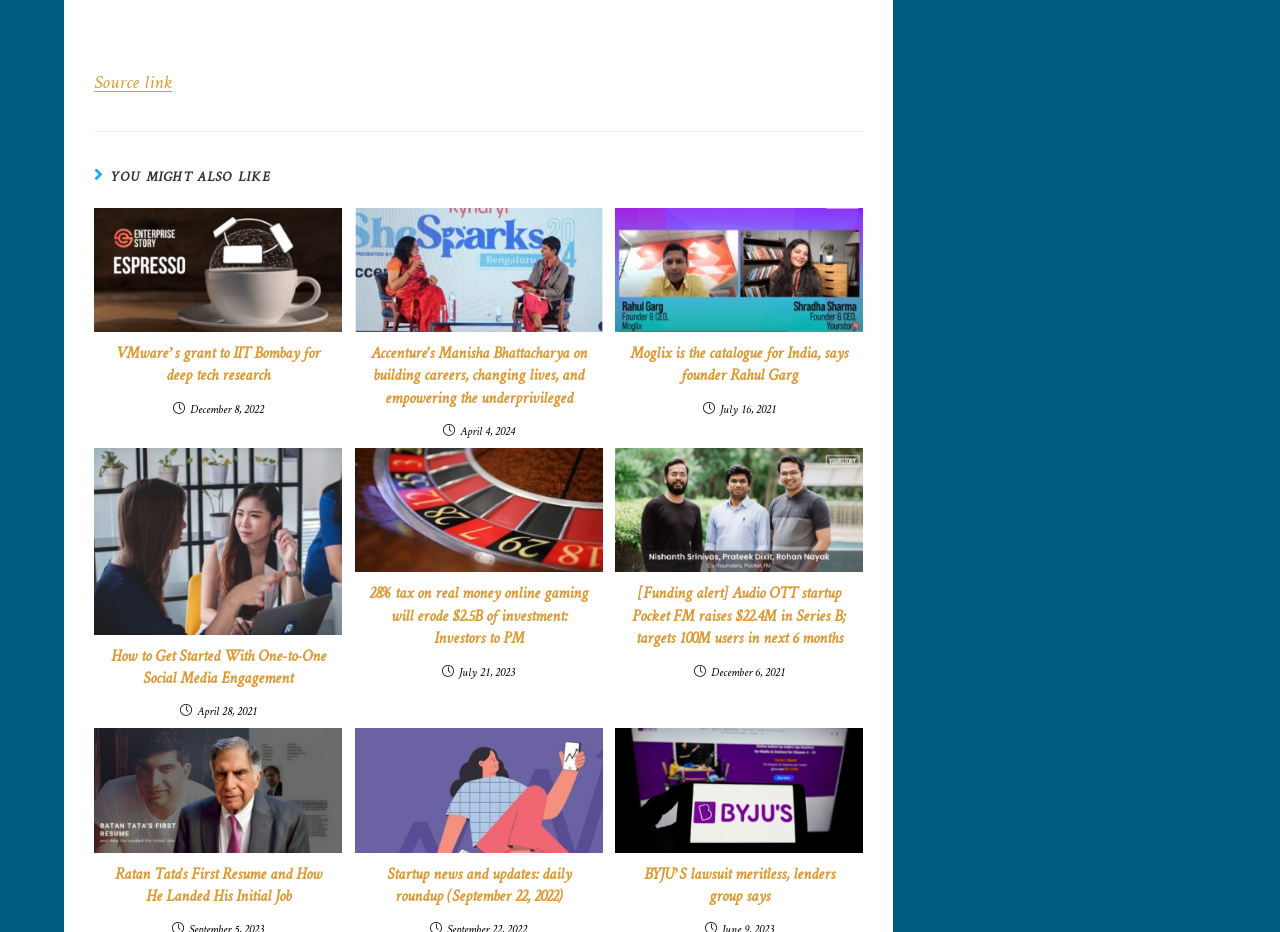What is the position of the heading 'Ratan Tata's First Resume and How He Landed His Initial Job'?
Refer to the image and respond with a one-word or short-phrase answer.

[0.073, 0.928, 0.258, 0.976]